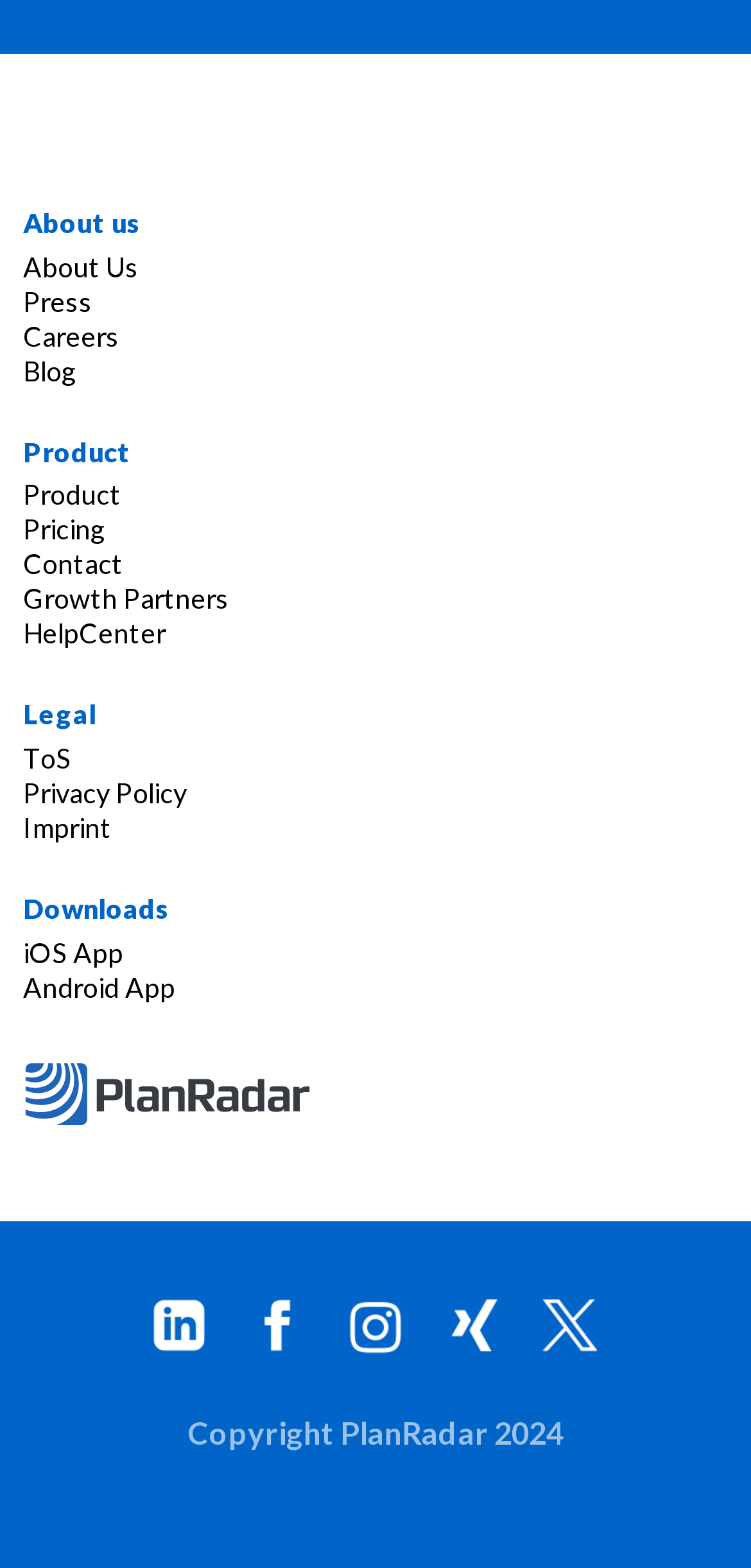Please determine the bounding box coordinates, formatted as (top-left x, top-left y, bottom-right x, bottom-right y), with all values as floating point numbers between 0 and 1. Identify the bounding box of the region described as: iOS App

[0.031, 0.597, 0.164, 0.618]